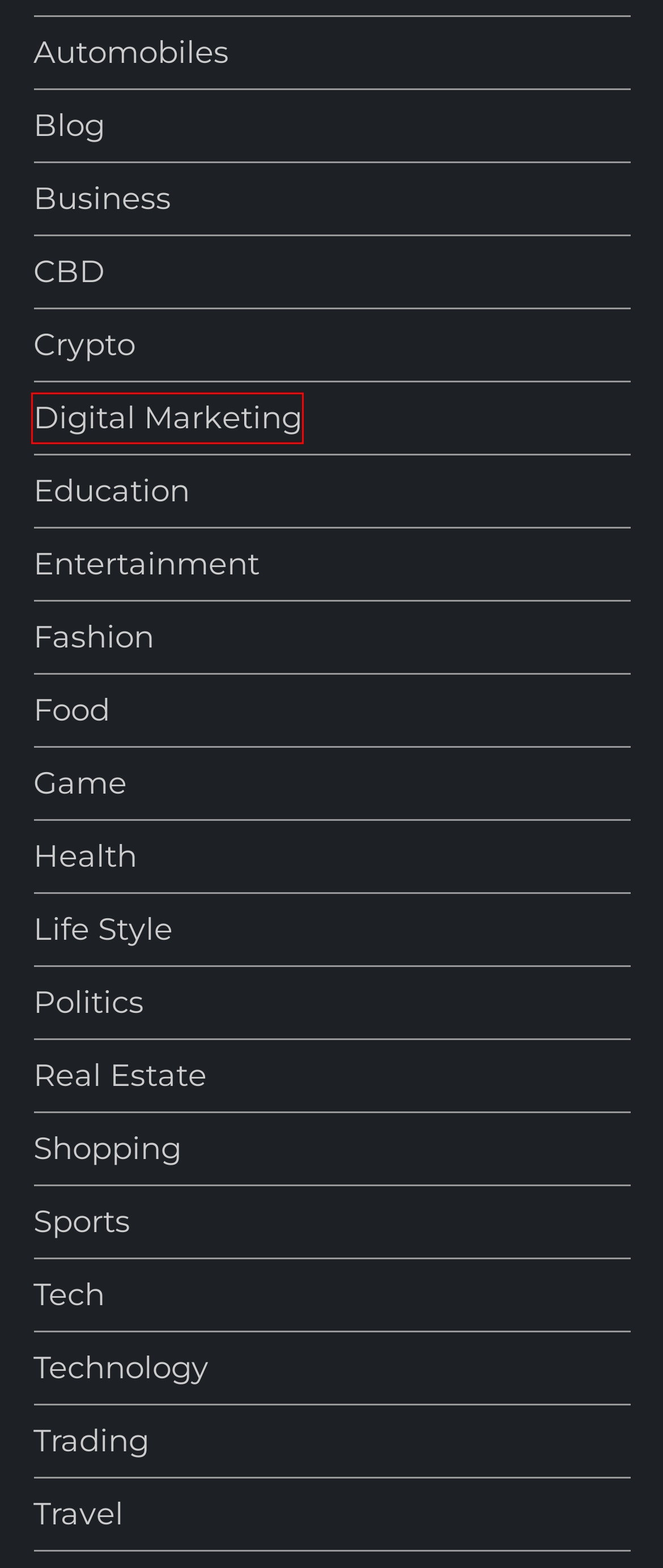Examine the screenshot of a webpage with a red bounding box around a UI element. Your task is to identify the webpage description that best corresponds to the new webpage after clicking the specified element. The given options are:
A. Life style – Instantmagazine
B. Digital Marketing – Instantmagazine
C. Entertainment – Instantmagazine
D. CBD – Instantmagazine
E. Game – Instantmagazine
F. Real Estate – Instantmagazine
G. Tech – Instantmagazine
H. Travel – Instantmagazine

B